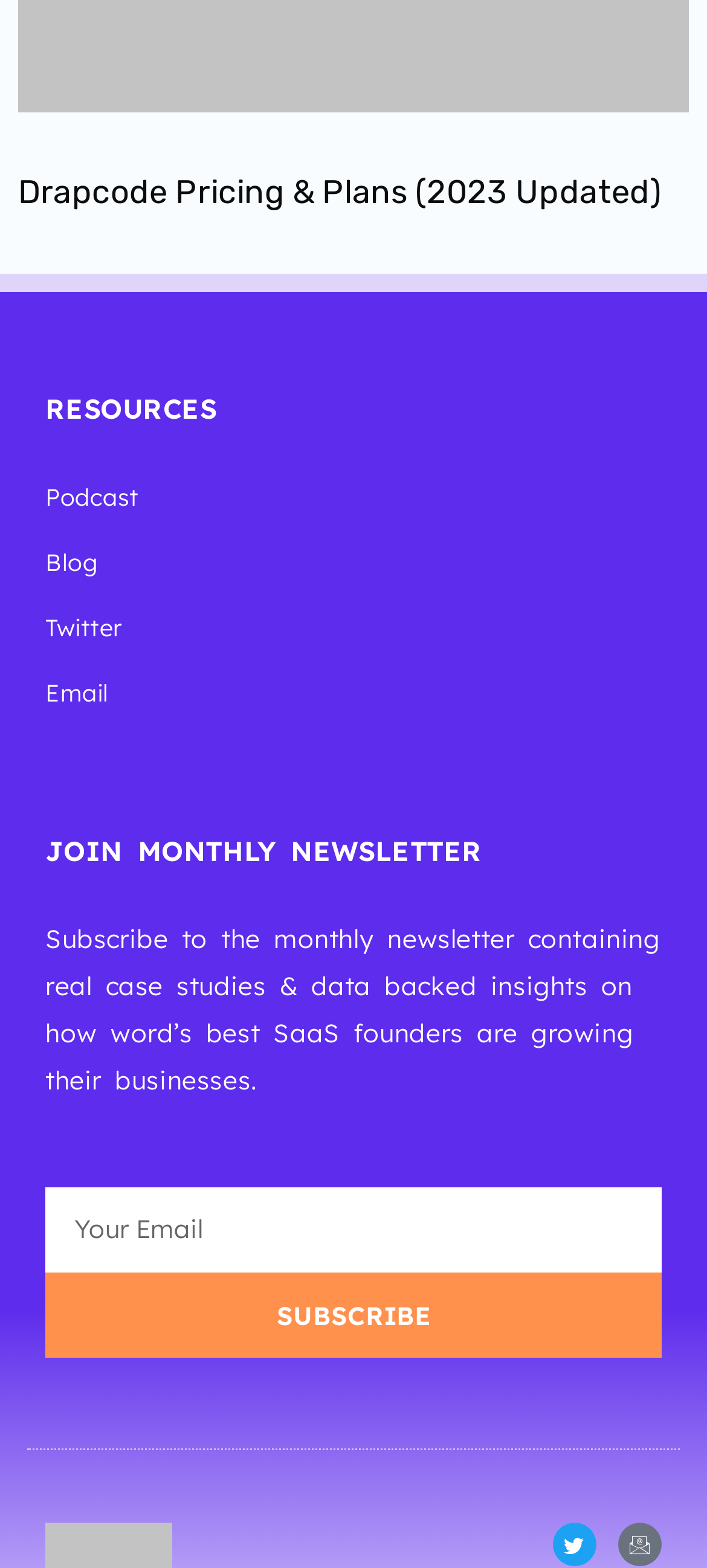Please specify the bounding box coordinates of the area that should be clicked to accomplish the following instruction: "Subscribe to the monthly newsletter". The coordinates should consist of four float numbers between 0 and 1, i.e., [left, top, right, bottom].

[0.064, 0.812, 0.936, 0.866]